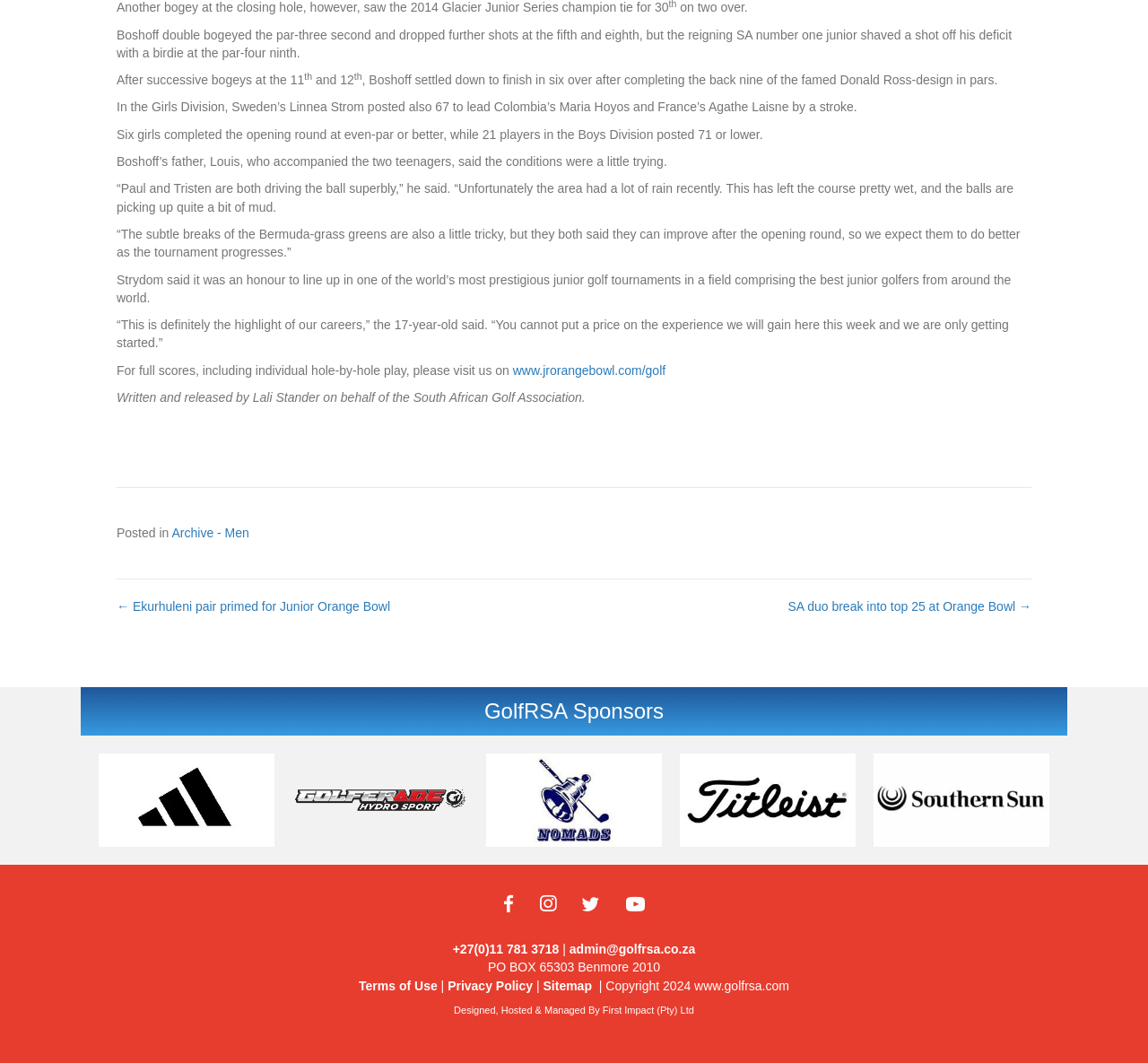Identify the bounding box for the described UI element: "Privacy Policy".

[0.39, 0.92, 0.467, 0.934]